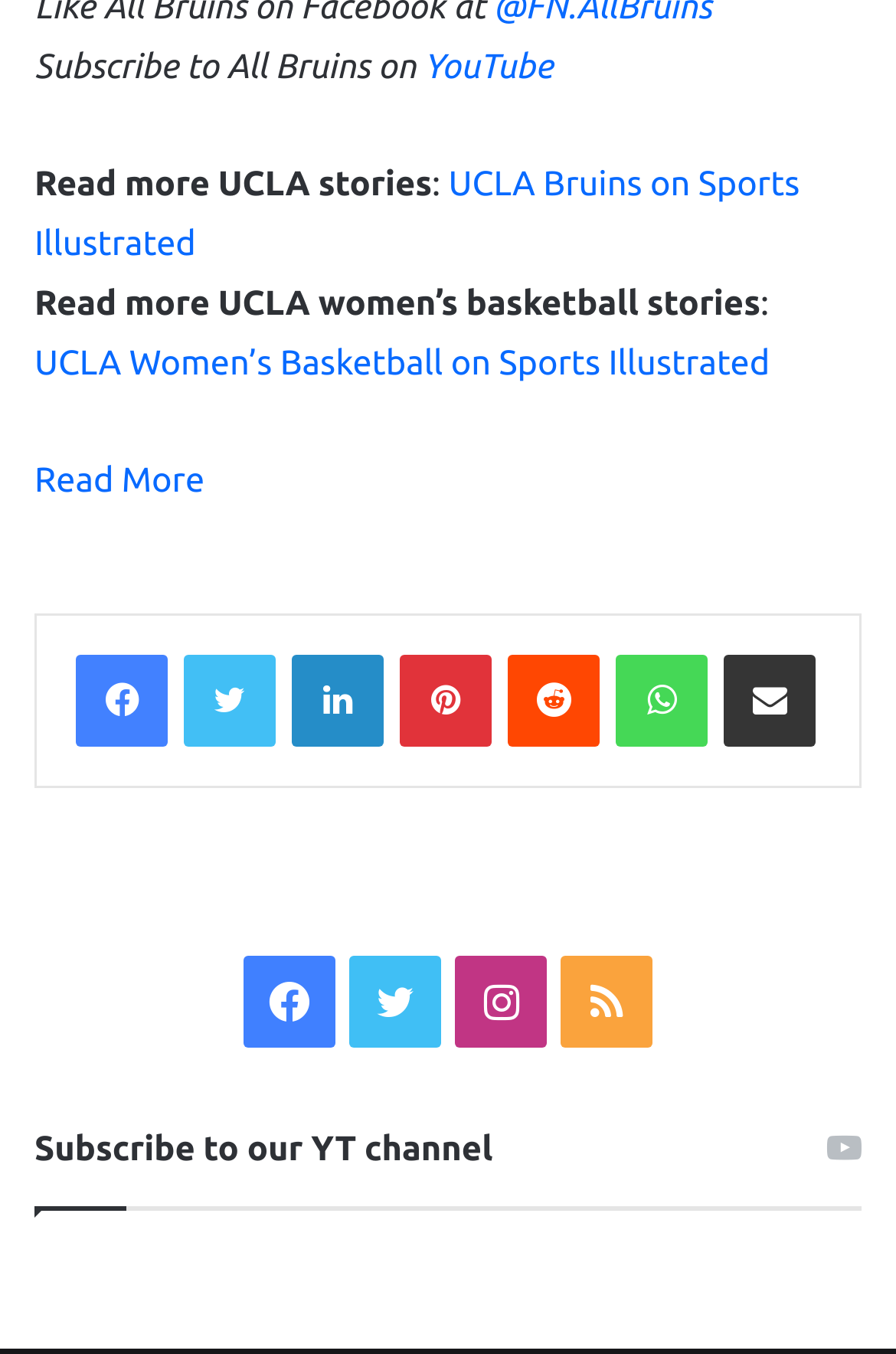Please specify the bounding box coordinates of the region to click in order to perform the following instruction: "Read more UCLA stories".

[0.038, 0.12, 0.893, 0.193]